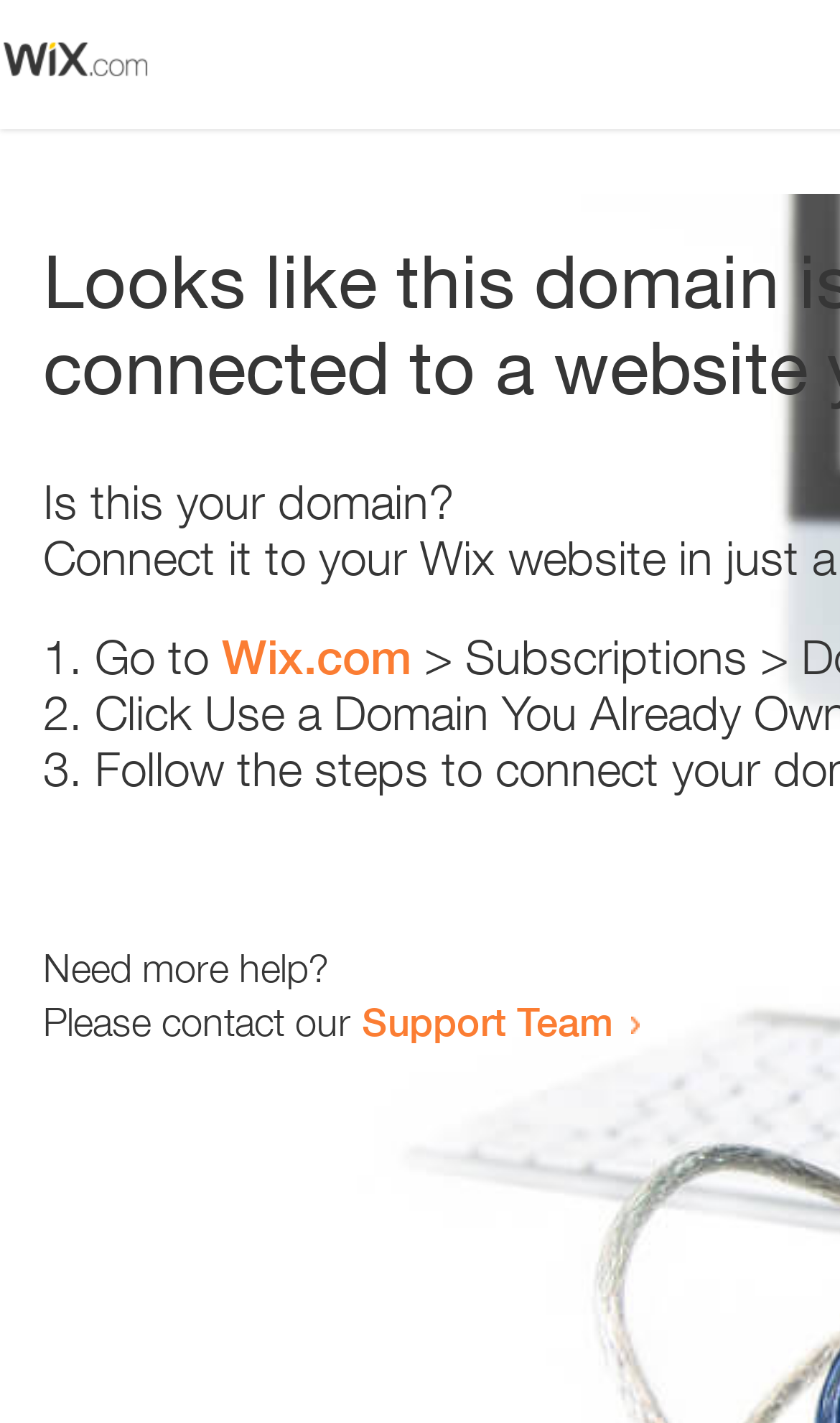Please find the bounding box coordinates (top-left x, top-left y, bottom-right x, bottom-right y) in the screenshot for the UI element described as follows: Wix.com

[0.264, 0.442, 0.49, 0.481]